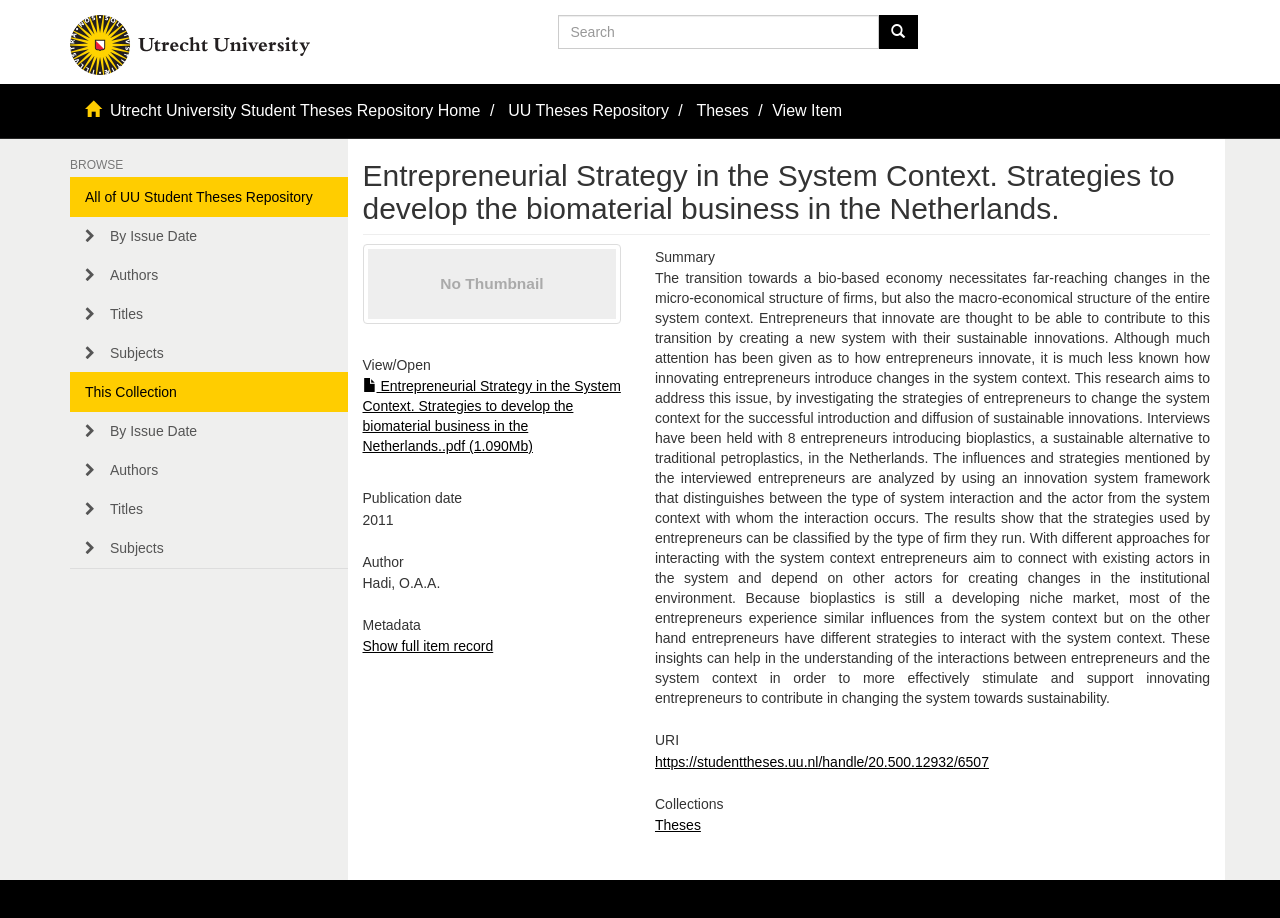Identify the bounding box coordinates of the region I need to click to complete this instruction: "Show full item record".

[0.283, 0.695, 0.385, 0.713]